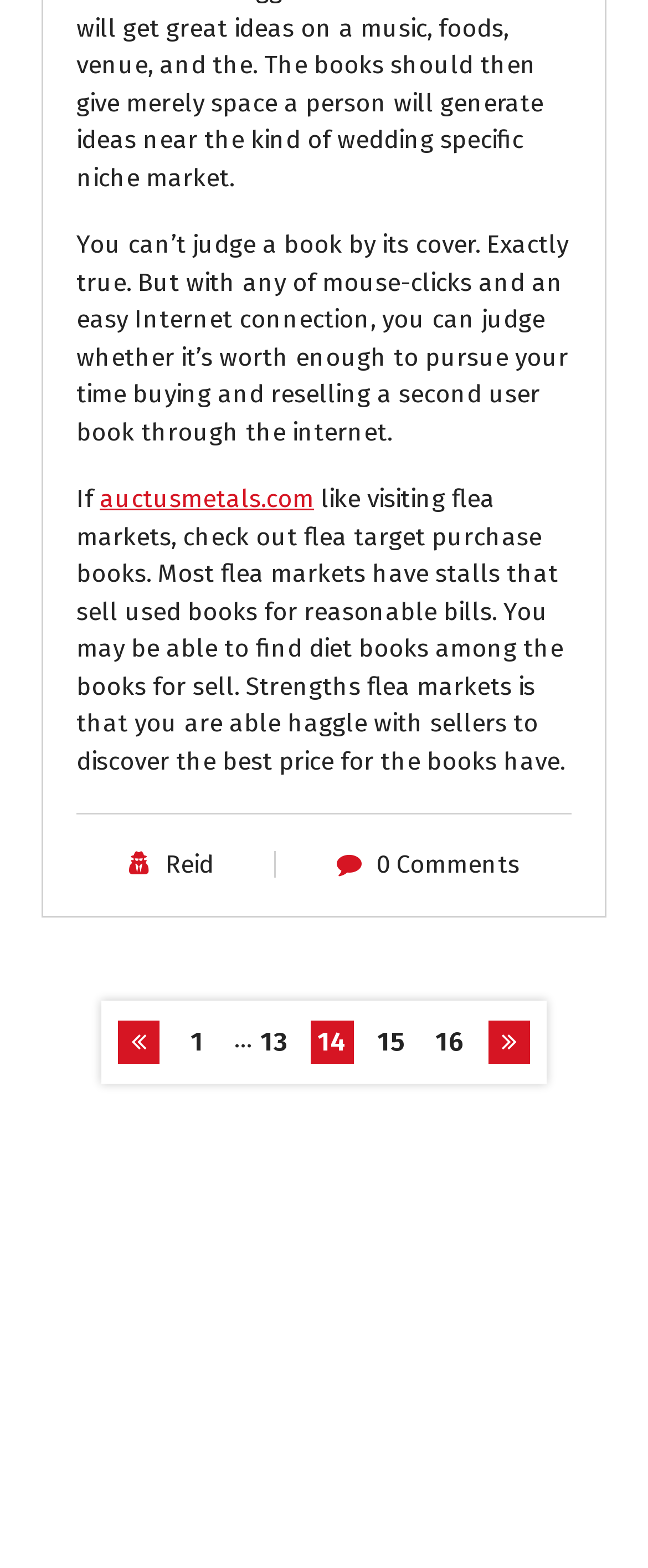What is the navigation menu item?
Give a one-word or short phrase answer based on the image.

Posts